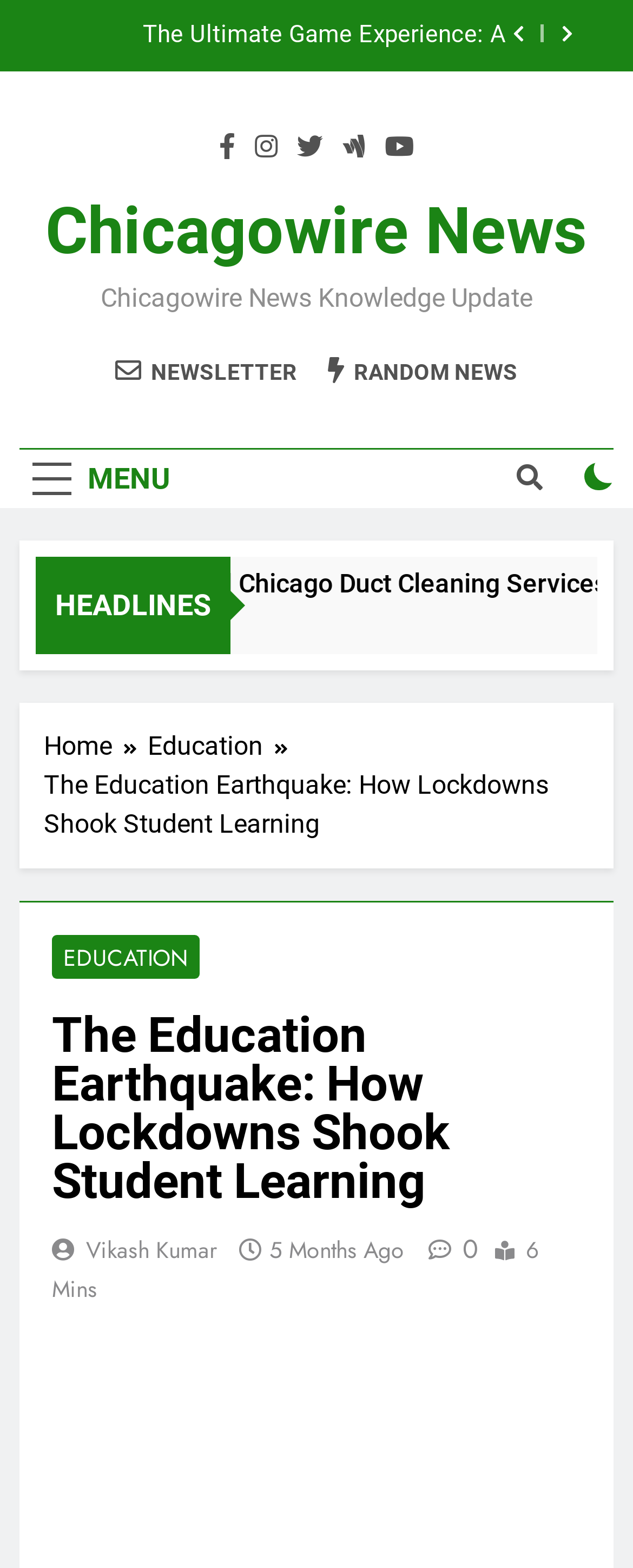How long does it take to read the article?
Can you provide an in-depth and detailed response to the question?

I found the answer by looking at the StaticText element that says '6 Mins', which is likely indicating the estimated reading time of the article.